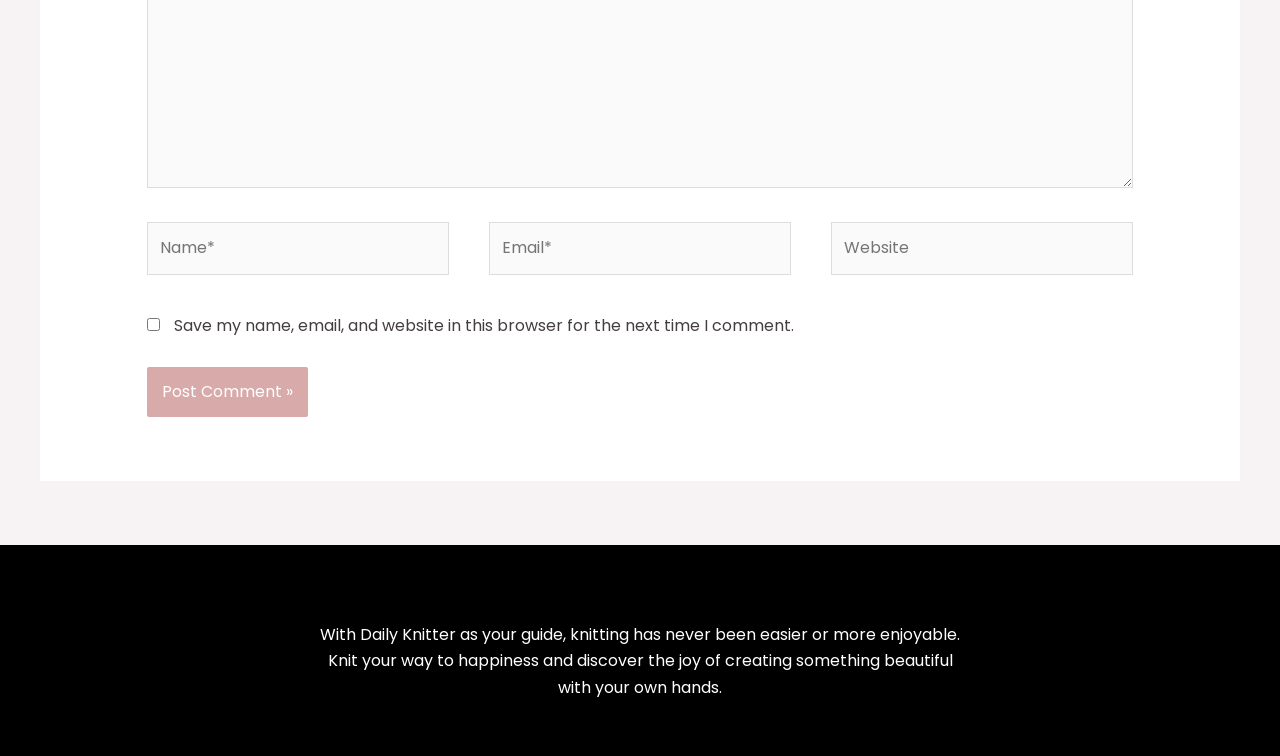What is the tone of the promotional text?
Using the image, respond with a single word or phrase.

Encouraging